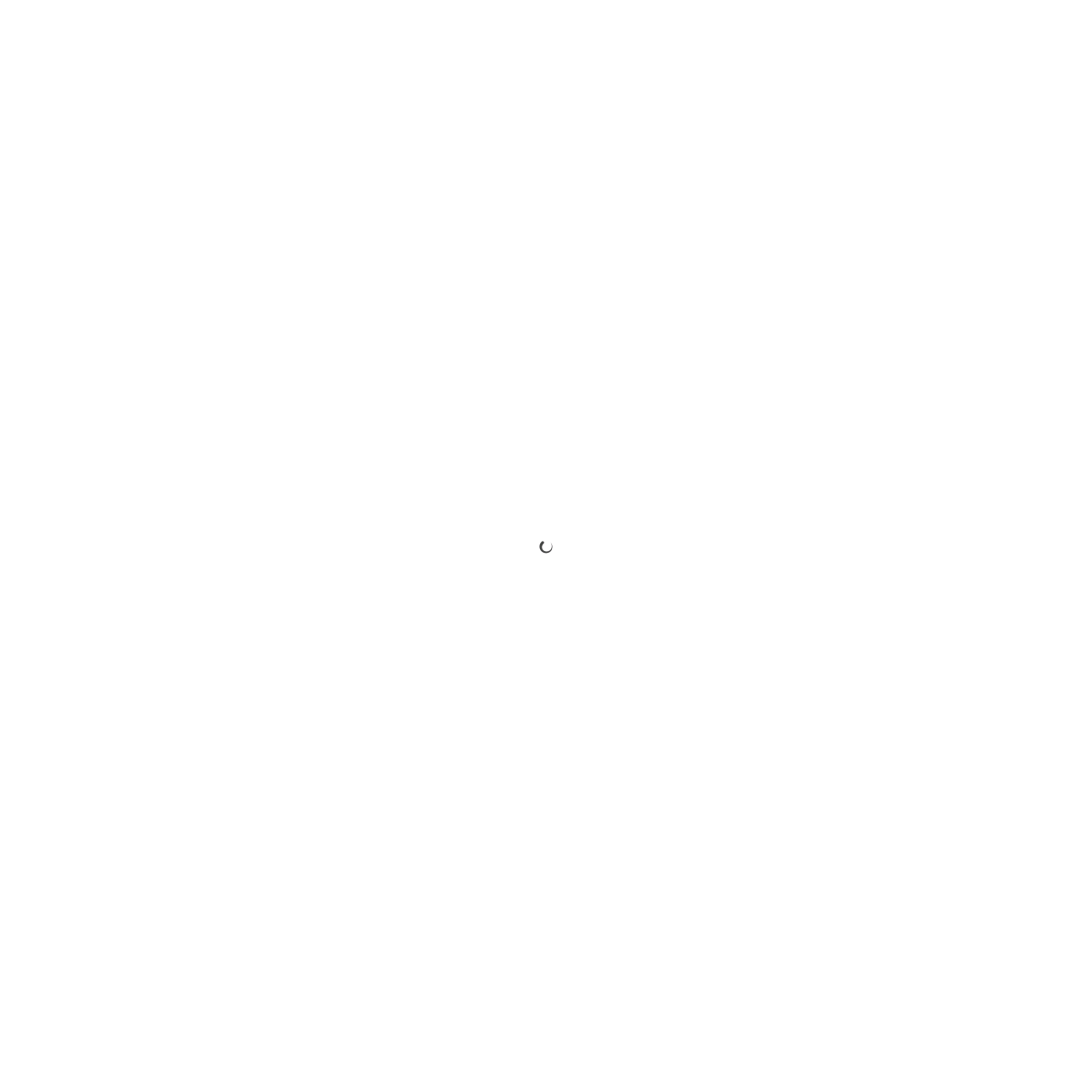Identify the bounding box coordinates for the UI element described by the following text: "Home". Provide the coordinates as four float numbers between 0 and 1, in the format [left, top, right, bottom].

[0.231, 0.0, 0.317, 0.063]